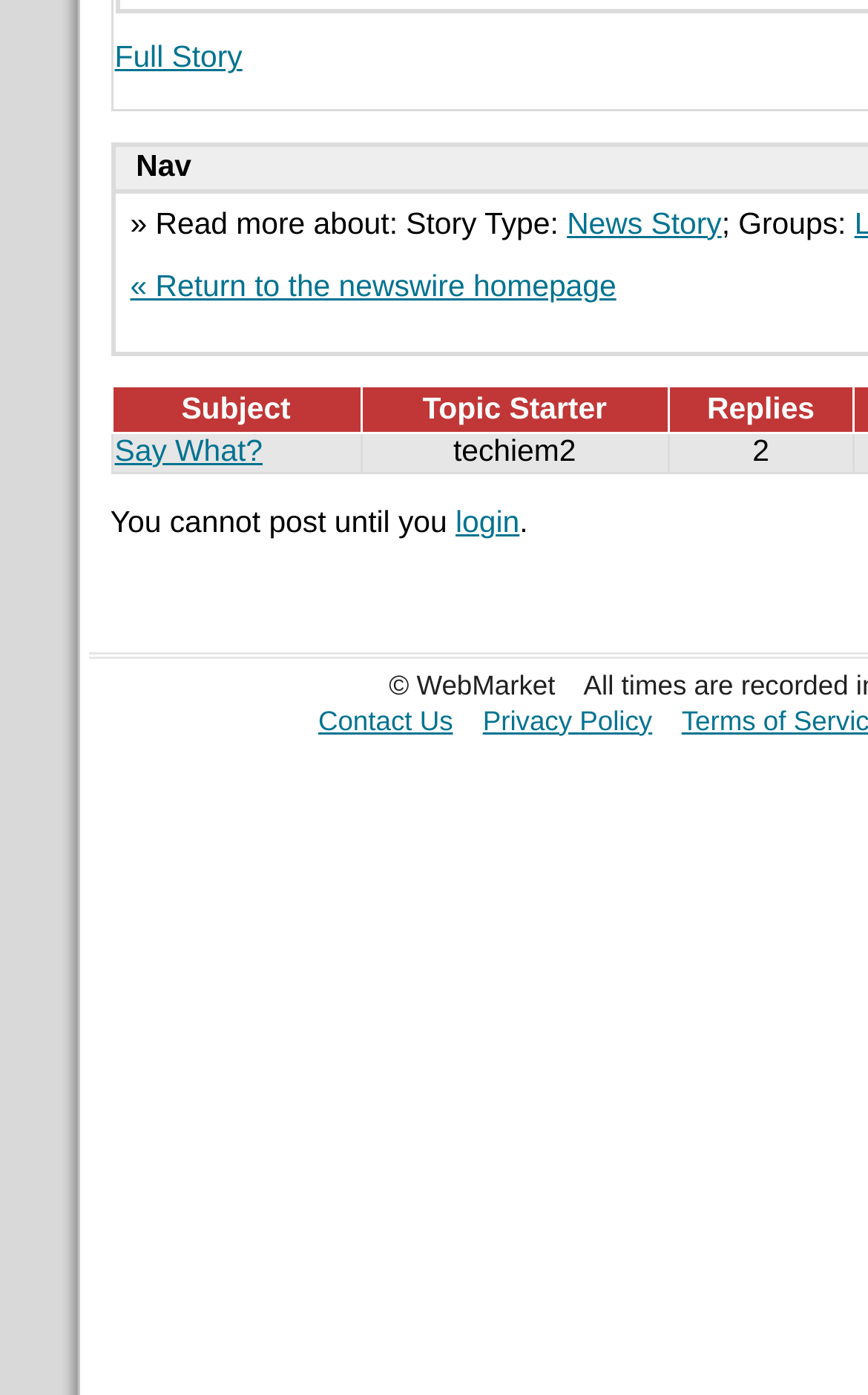Locate and provide the bounding box coordinates for the HTML element that matches this description: "Contact Us".

[0.367, 0.731, 0.522, 0.754]